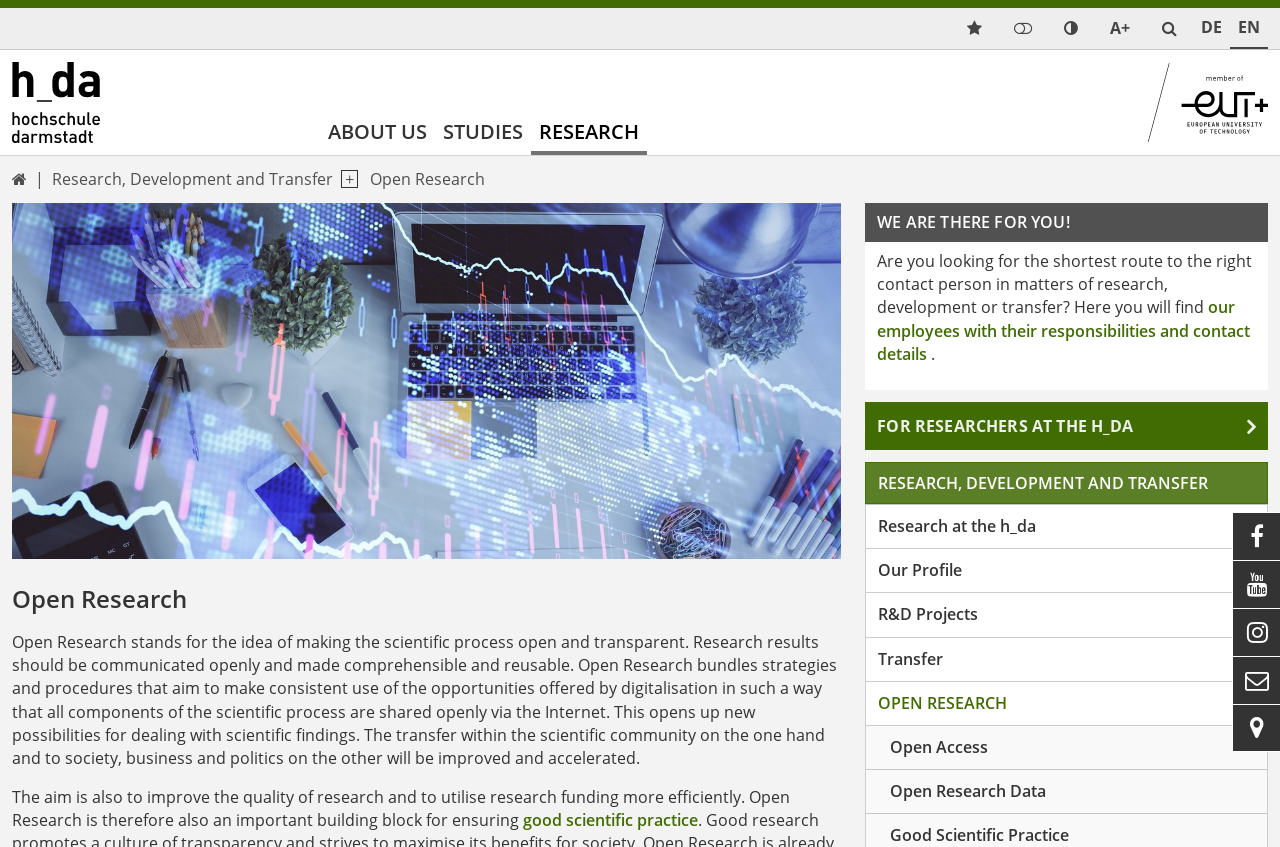Specify the bounding box coordinates of the region I need to click to perform the following instruction: "Find contact details of employees". The coordinates must be four float numbers in the range of 0 to 1, i.e., [left, top, right, bottom].

[0.685, 0.35, 0.977, 0.431]